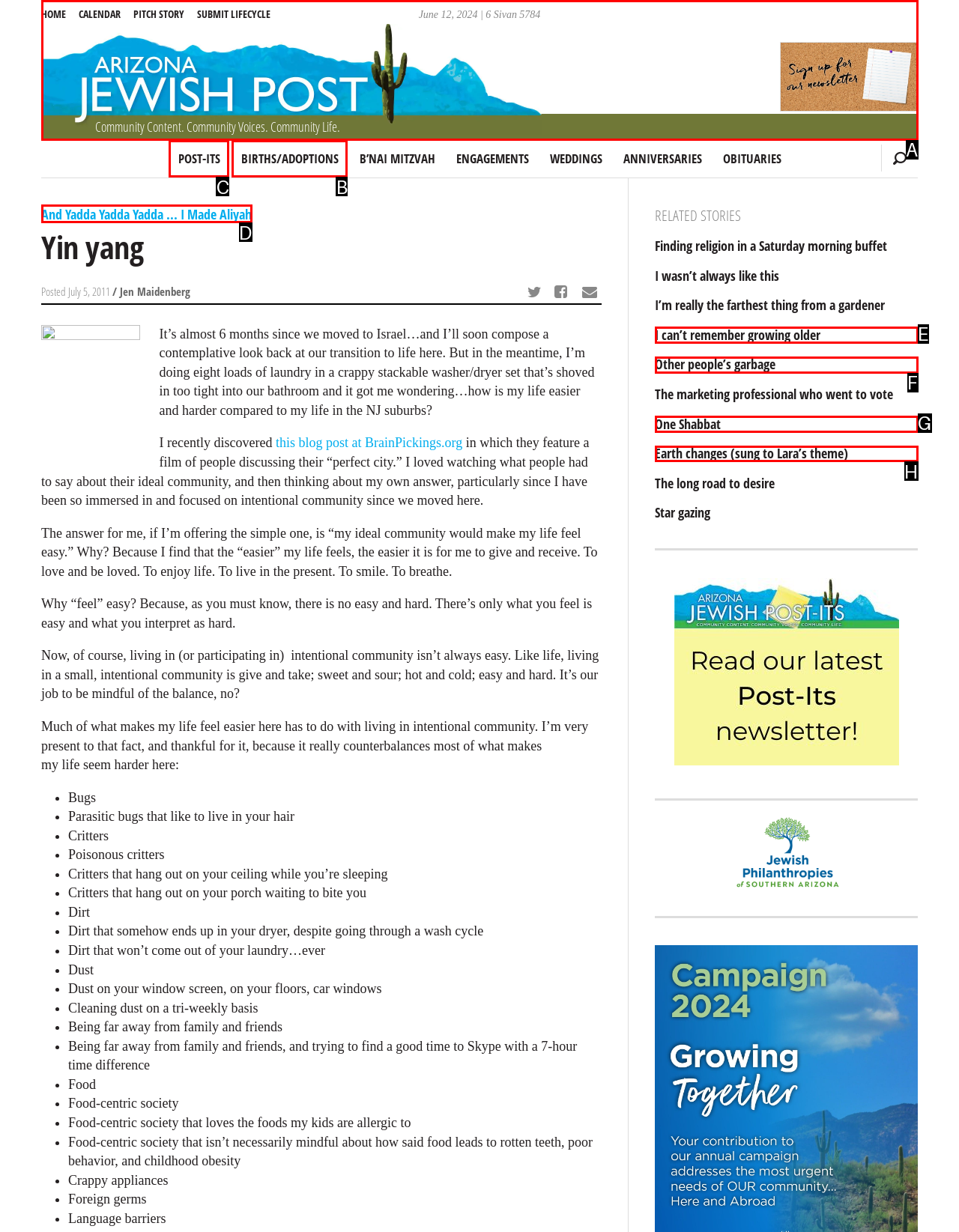Determine which HTML element should be clicked for this task: Click on the 'POST-ITS' link
Provide the option's letter from the available choices.

C